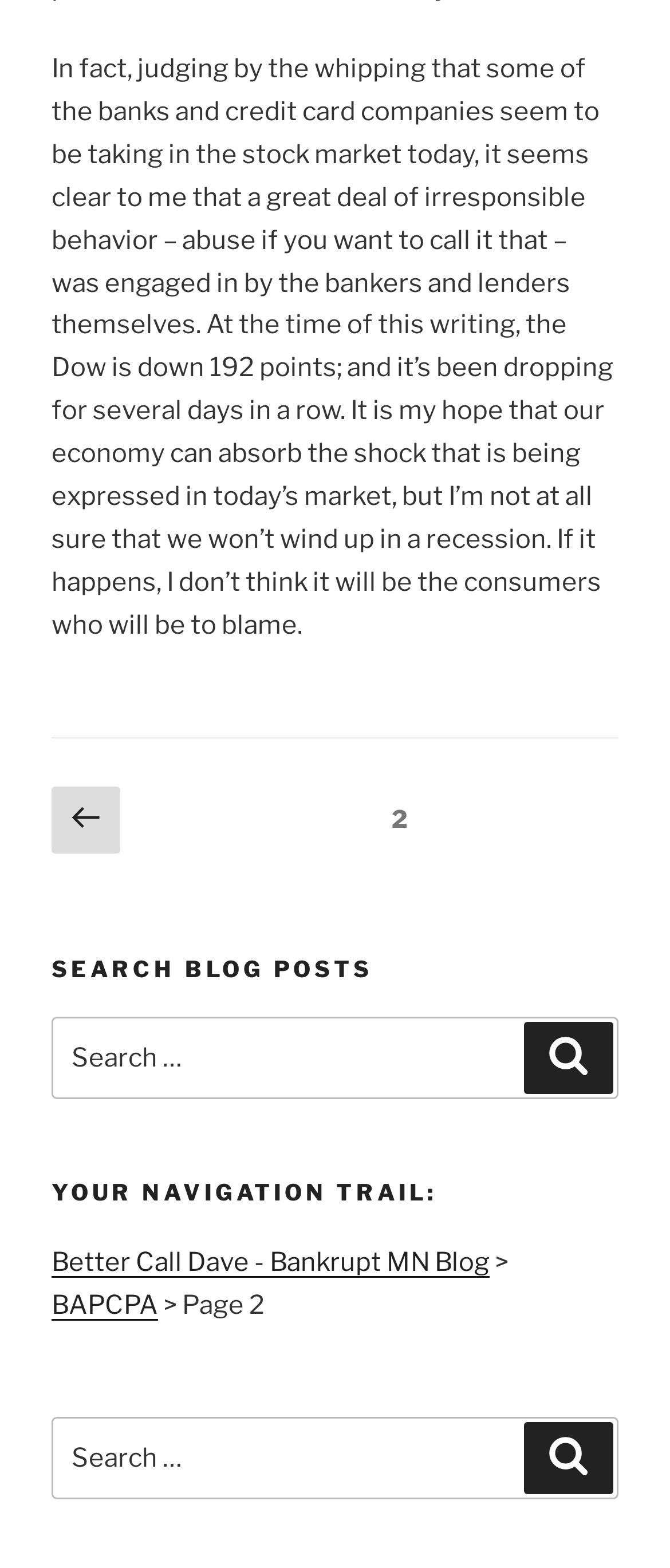Using the information in the image, give a detailed answer to the following question: What is the current Dow index?

The answer can be found in the first paragraph of the webpage, where it is mentioned that 'At the time of this writing, the Dow is down 192 points; and it’s been dropping for several days in a row.'